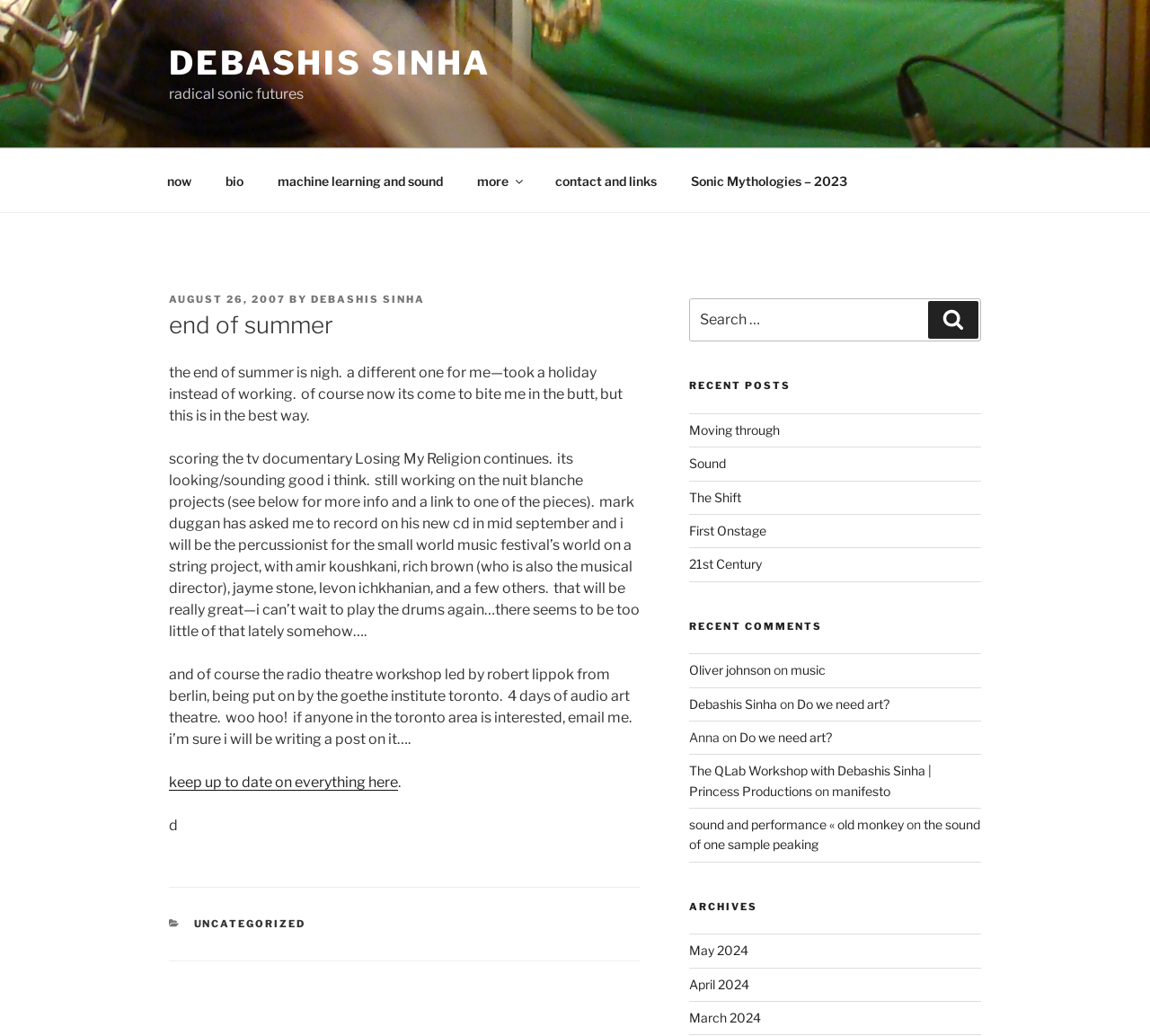What is the name of the author of this blog?
Respond to the question with a single word or phrase according to the image.

Debashis Sinha